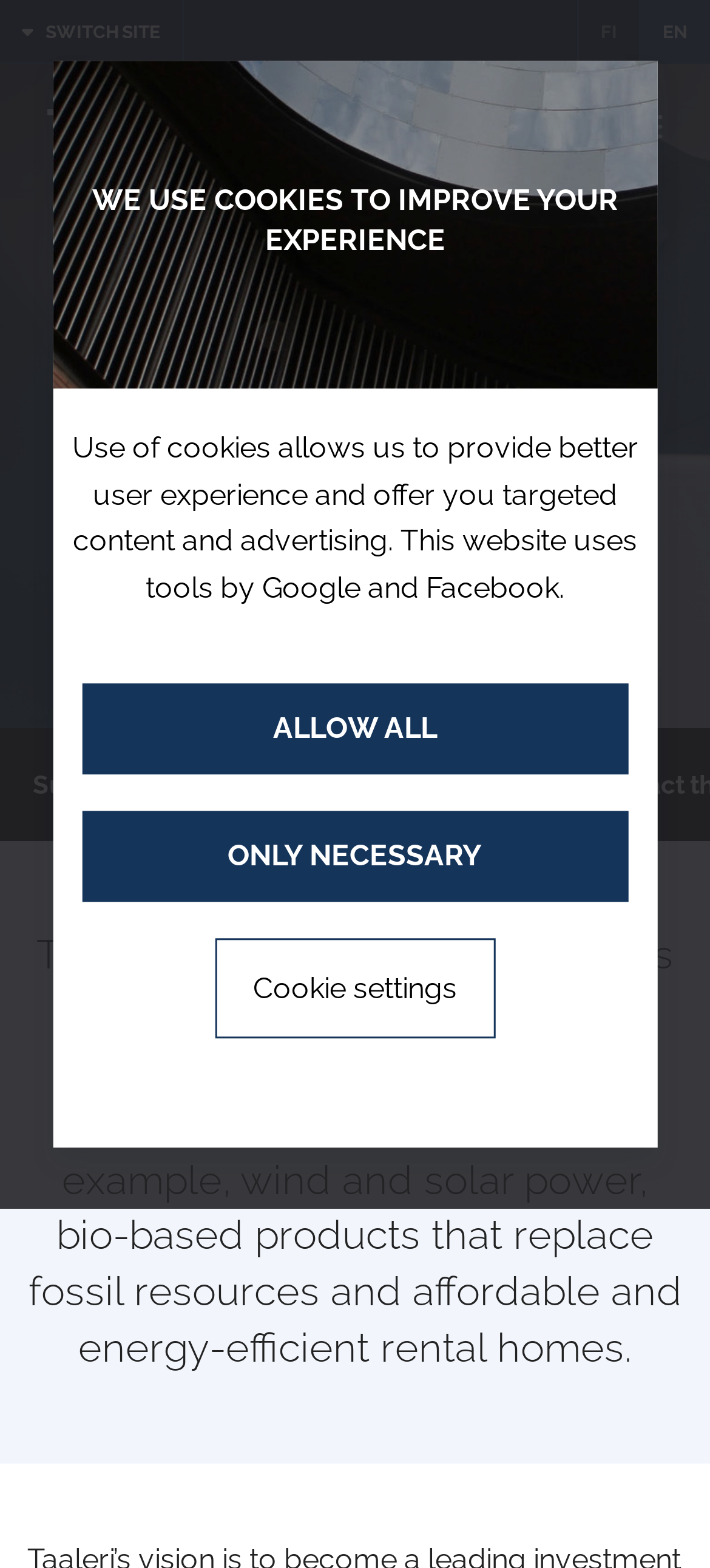How many main navigation links are there?
Using the image, answer in one word or phrase.

3